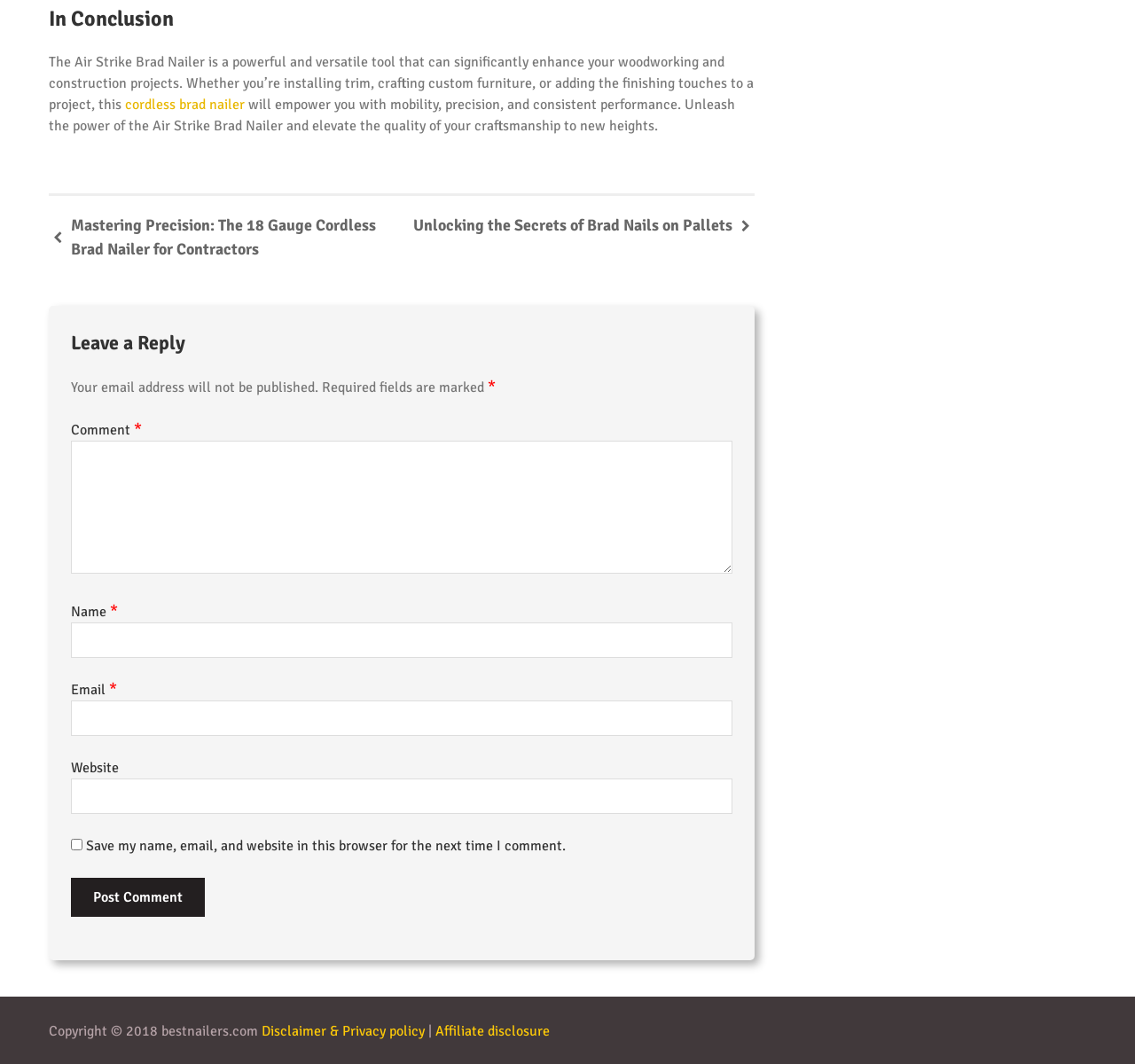Identify the bounding box coordinates necessary to click and complete the given instruction: "Read the article Mastering Precision: The 18 Gauge Cordless Brad Nailer for Contractors".

[0.043, 0.201, 0.354, 0.246]